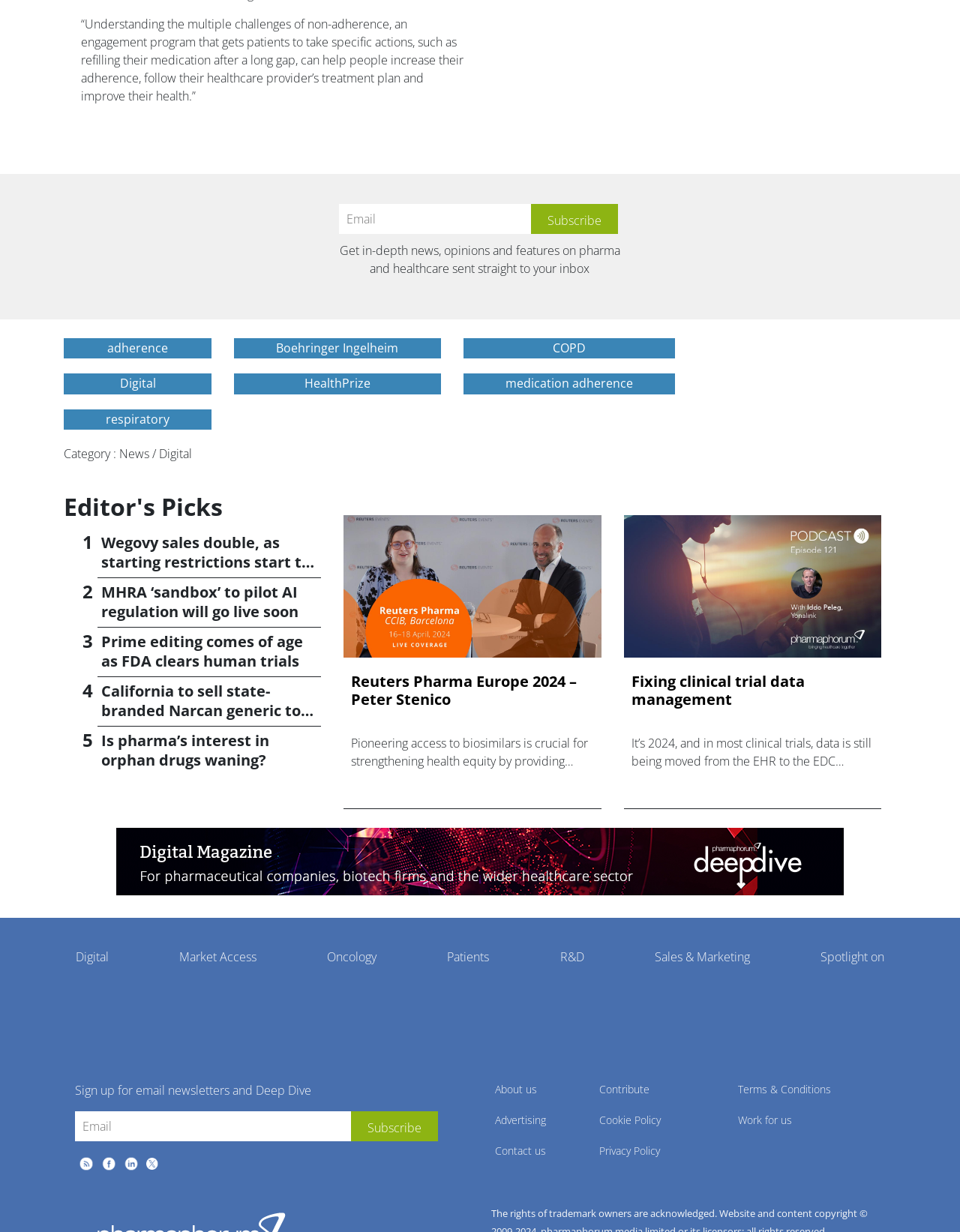Provide your answer in a single word or phrase: 
What is the topic of the first article?

Wegovy sales